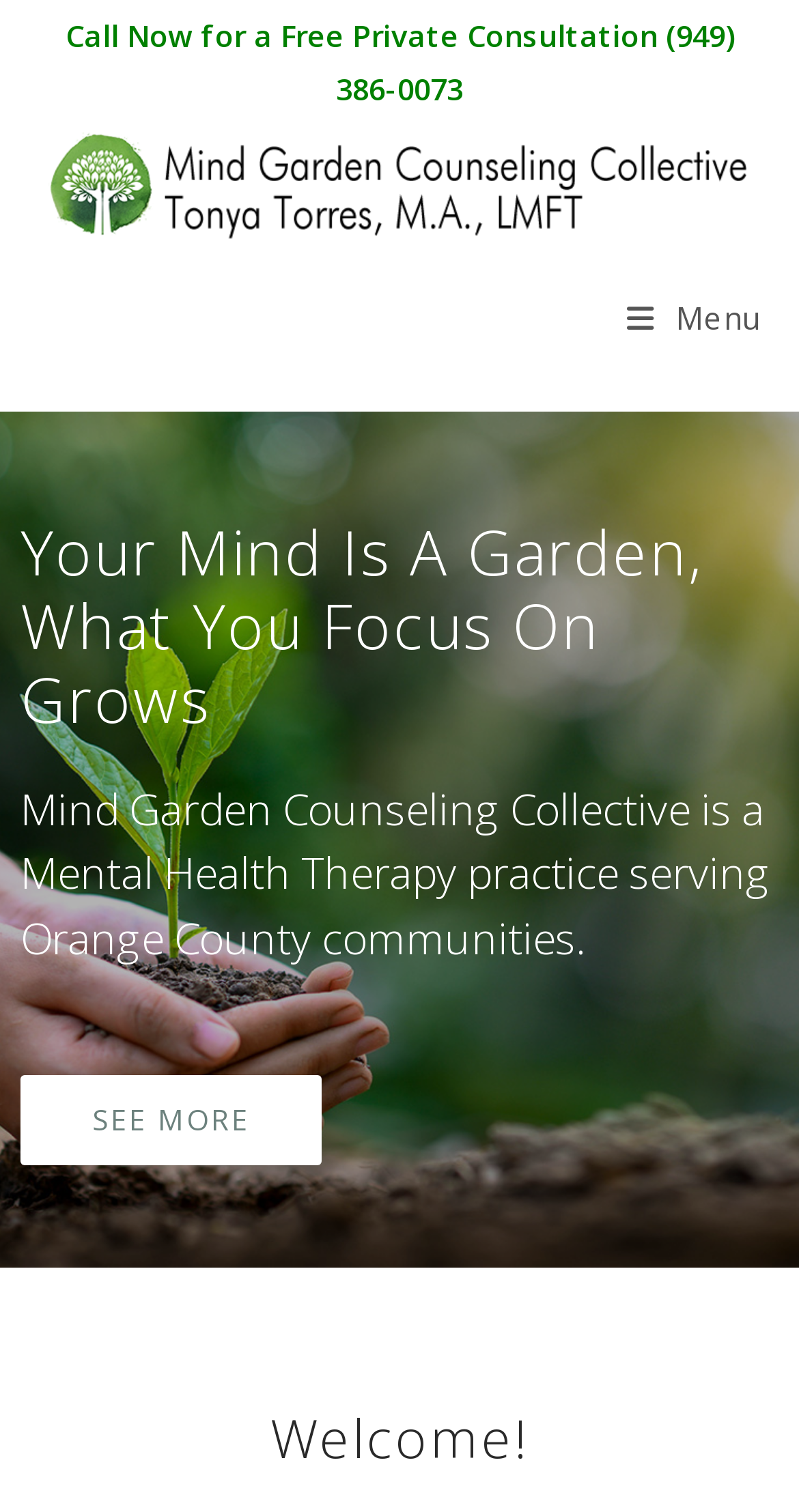Explain in detail what is displayed on the webpage.

The webpage is about Mind Garden Counseling Collective, a mental health practice serving Orange County. At the top, there is a call-to-action section with a "Call Now for a Free Private Consultation" message and a phone number, (949) 386-0073. 

Below this section, there is a logo of Mind Garden Counseling, which is an image, and a link to the main page. 

On the right side of the page, there is a mobile menu link. When expanded, it reveals a heading that reads "Your Mind Is A Garden, What You Focus On Grows". Below this heading, there is a paragraph describing the practice, stating that it is a mental health therapy practice serving Orange County communities. 

Further down, there is a "SEE MORE" link, and finally, a welcome message at the bottom of the page.